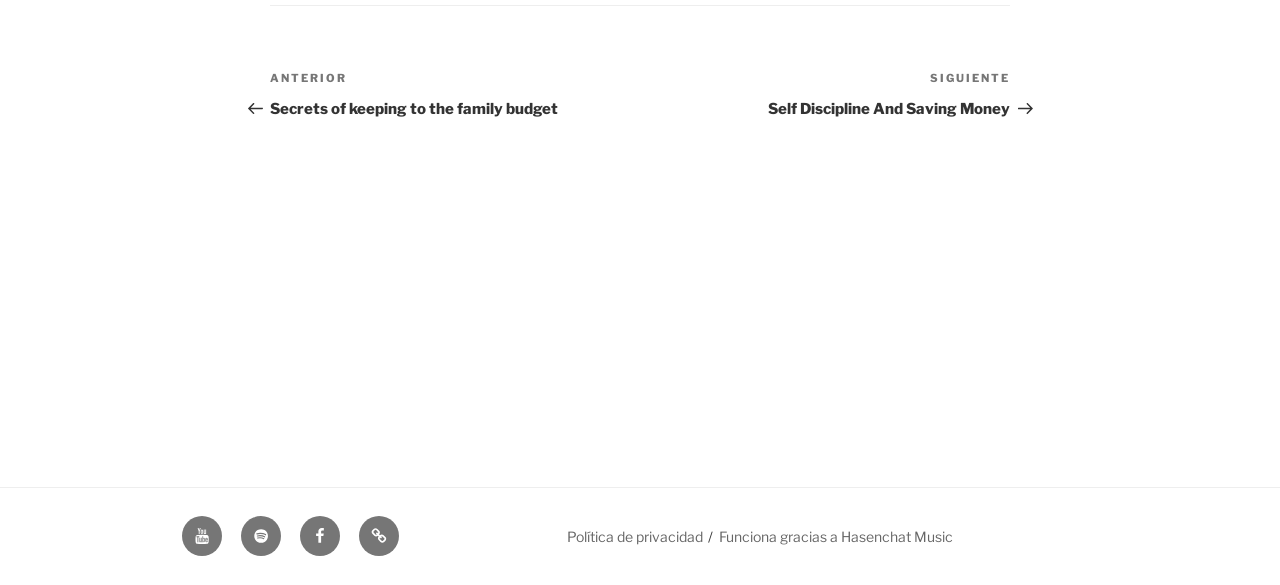Locate the bounding box coordinates of the clickable area to execute the instruction: "Visit Youtube". Provide the coordinates as four float numbers between 0 and 1, represented as [left, top, right, bottom].

[0.142, 0.882, 0.173, 0.951]